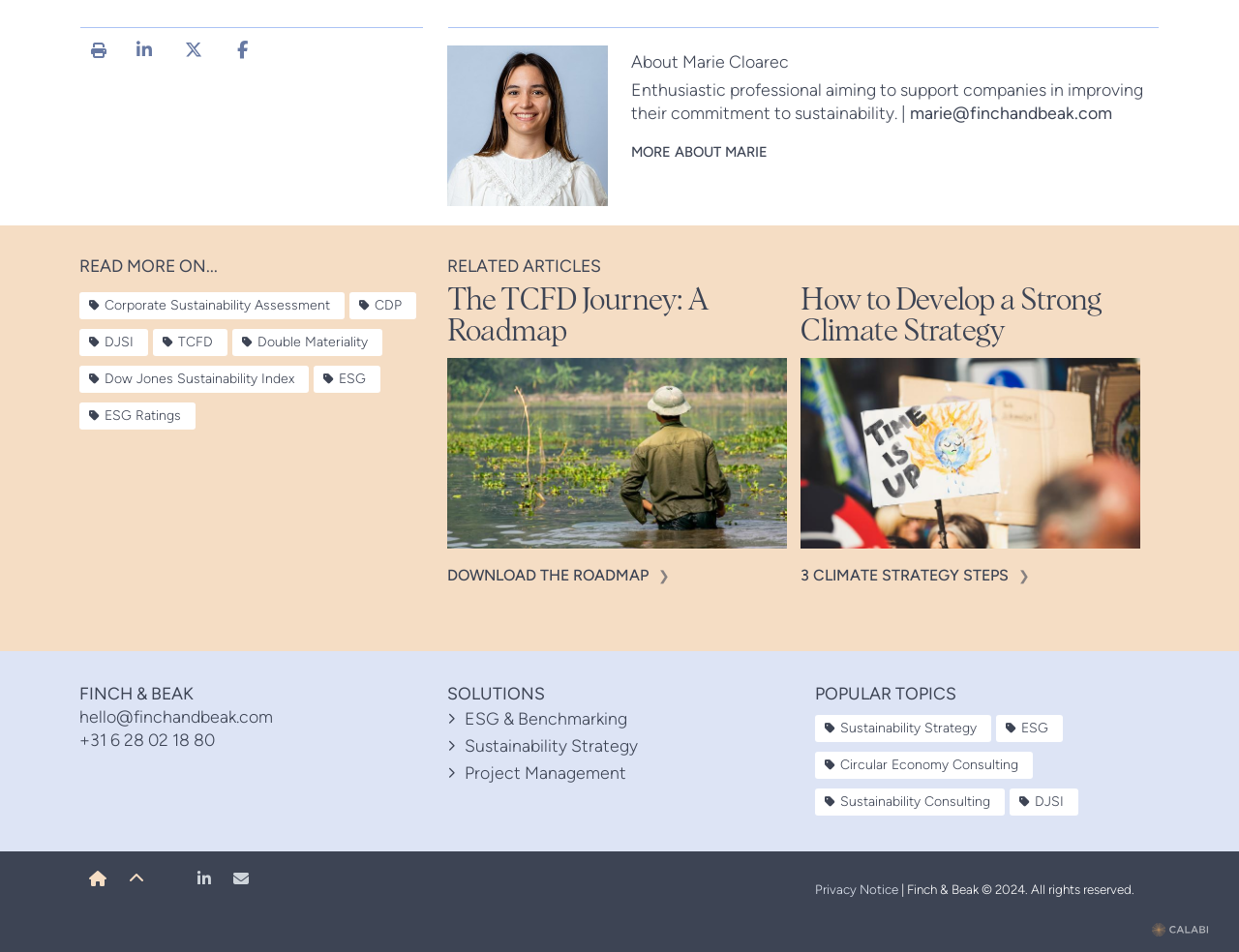What is the contact email address of Marie Cloarec?
Provide a concise answer using a single word or phrase based on the image.

marie@finchandbeak.com